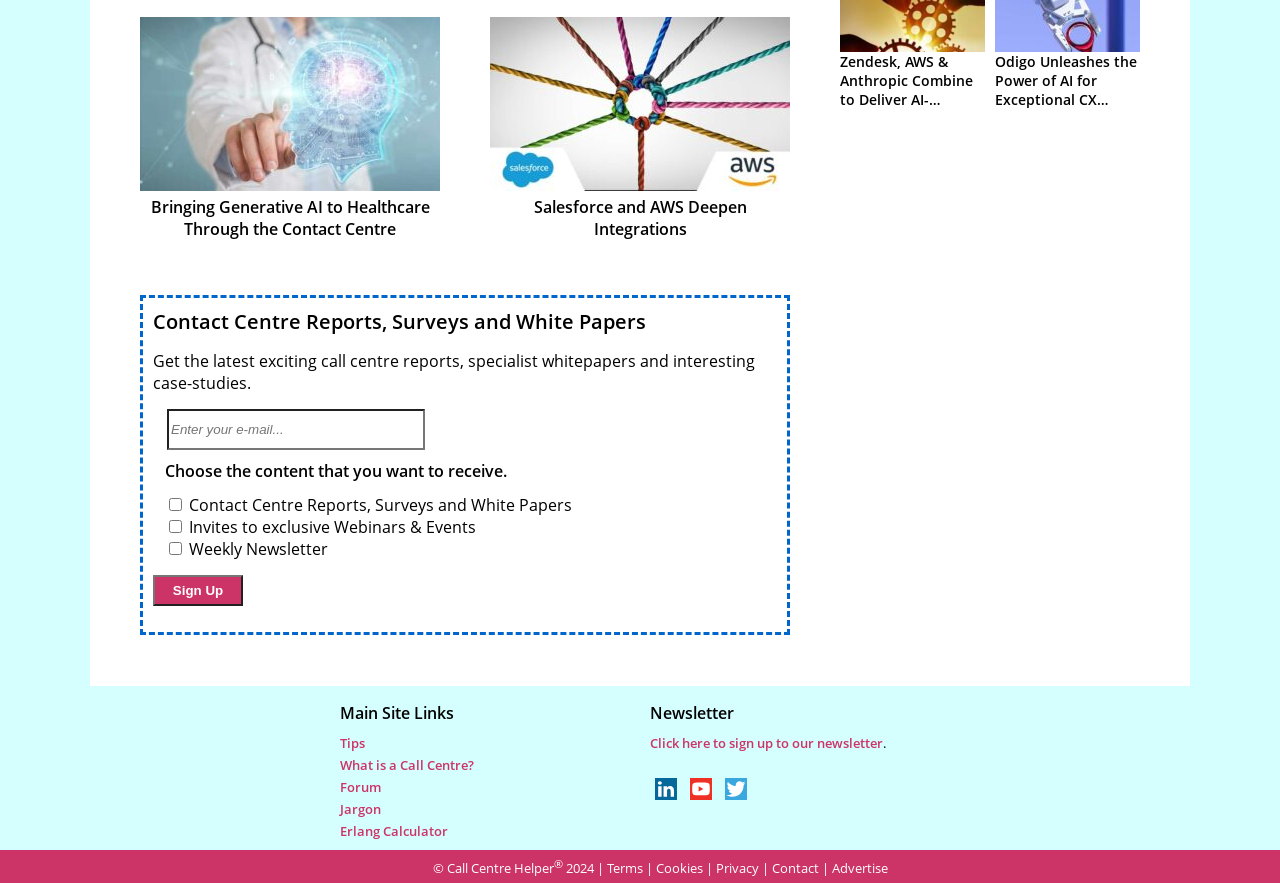What type of content can be downloaded from this webpage?
Look at the image and answer the question with a single word or phrase.

Reports, whitepapers, case-studies